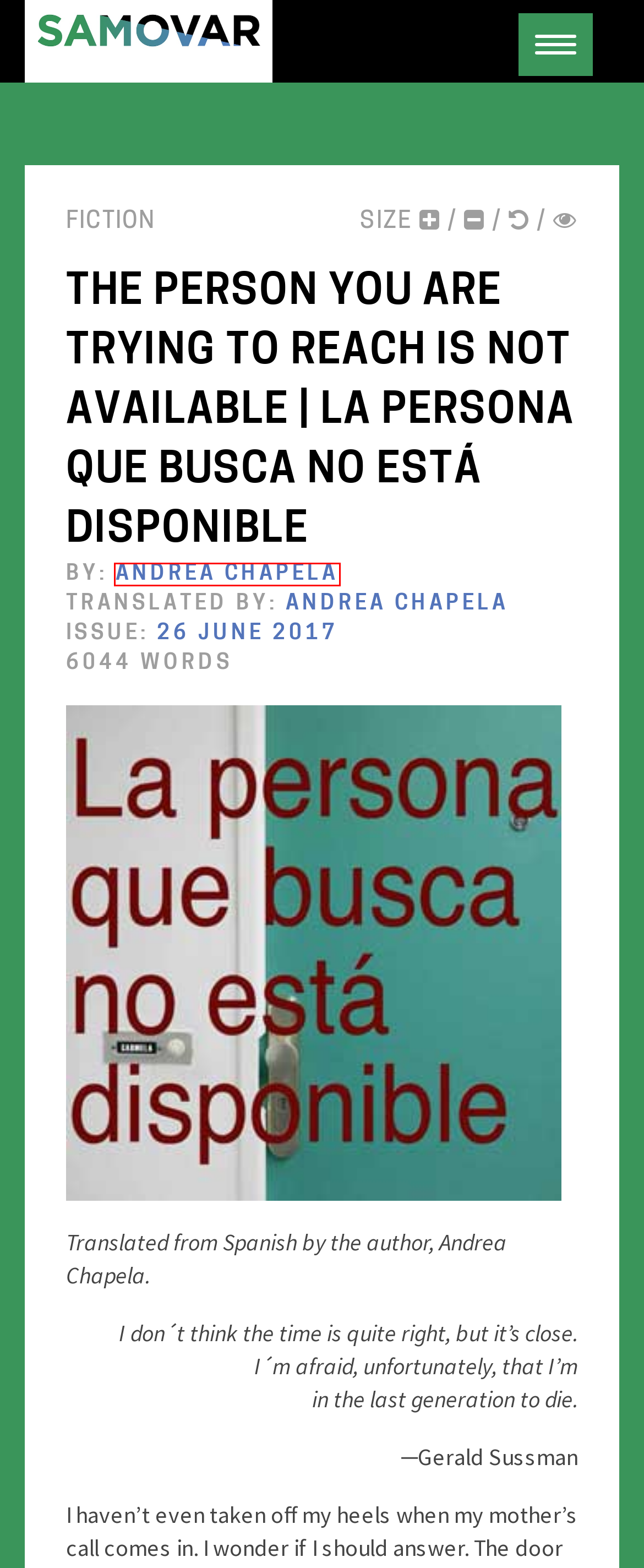You have a screenshot of a webpage where a red bounding box highlights a specific UI element. Identify the description that best matches the resulting webpage after the highlighted element is clicked. The choices are:
A. Samovar - Fiction
B. Samovar - La Chemise de Kevlar | The Kevlar Shirt By Linda Maria Baros
C. Samovar - Le Petit Monstre | The Little Monster By Léopold Chauveau
D. Samovar - Hijab Imtiaz Ali By Strange Horizons
E. Samovar - Andrea Chapela By Strange Horizons
F. Samovar - Nat Paterson By Strange Horizons
G. Samovar - Columns
H. Samovar - Léopold Chauveau By Strange Horizons

E